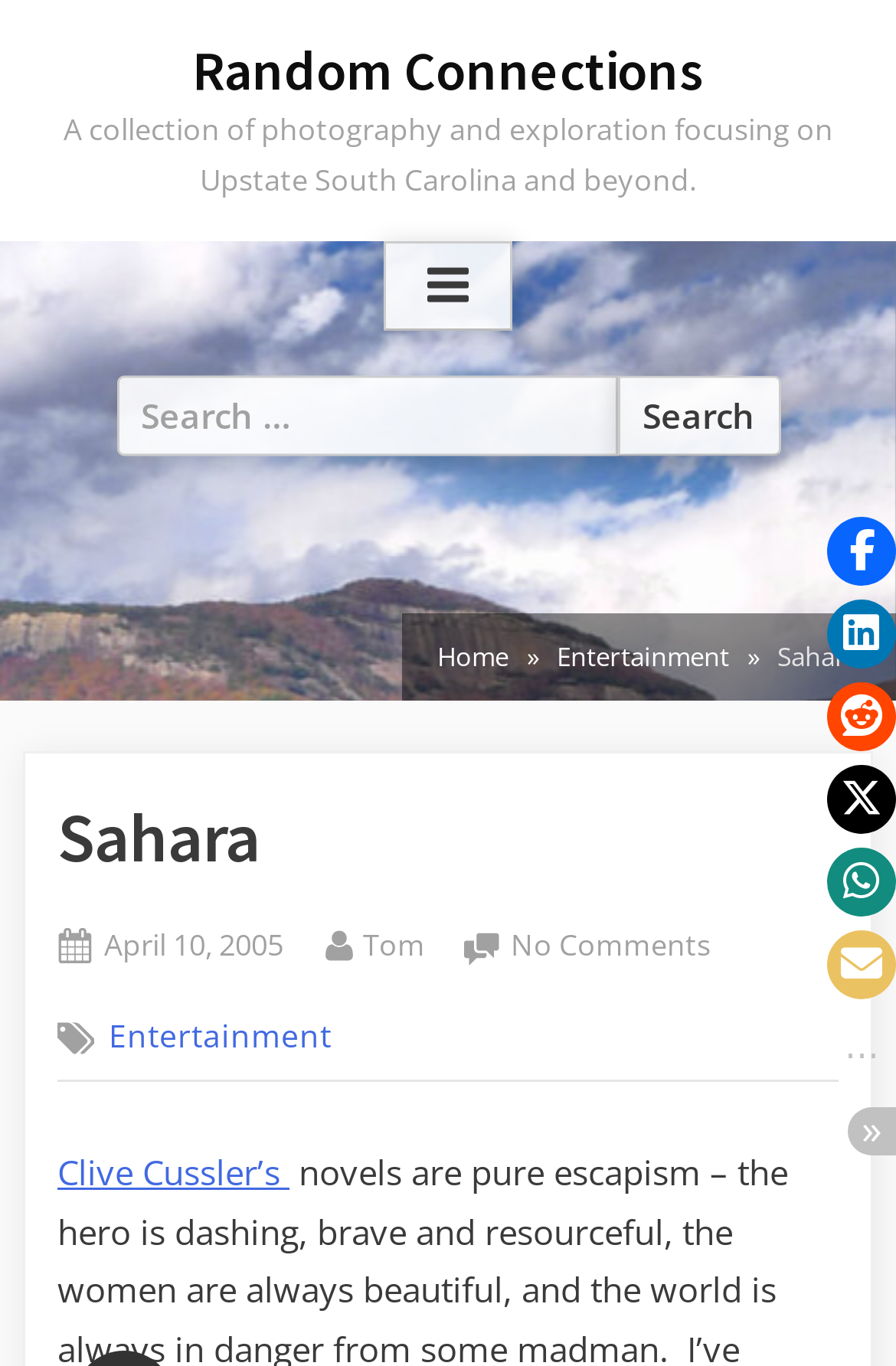For the given element description aria-label="Toggle social share buttons", determine the bounding box coordinates of the UI element. The coordinates should follow the format (top-left x, top-left y, bottom-right x, bottom-right y) and be within the range of 0 to 1.

[0.946, 0.81, 1.0, 0.845]